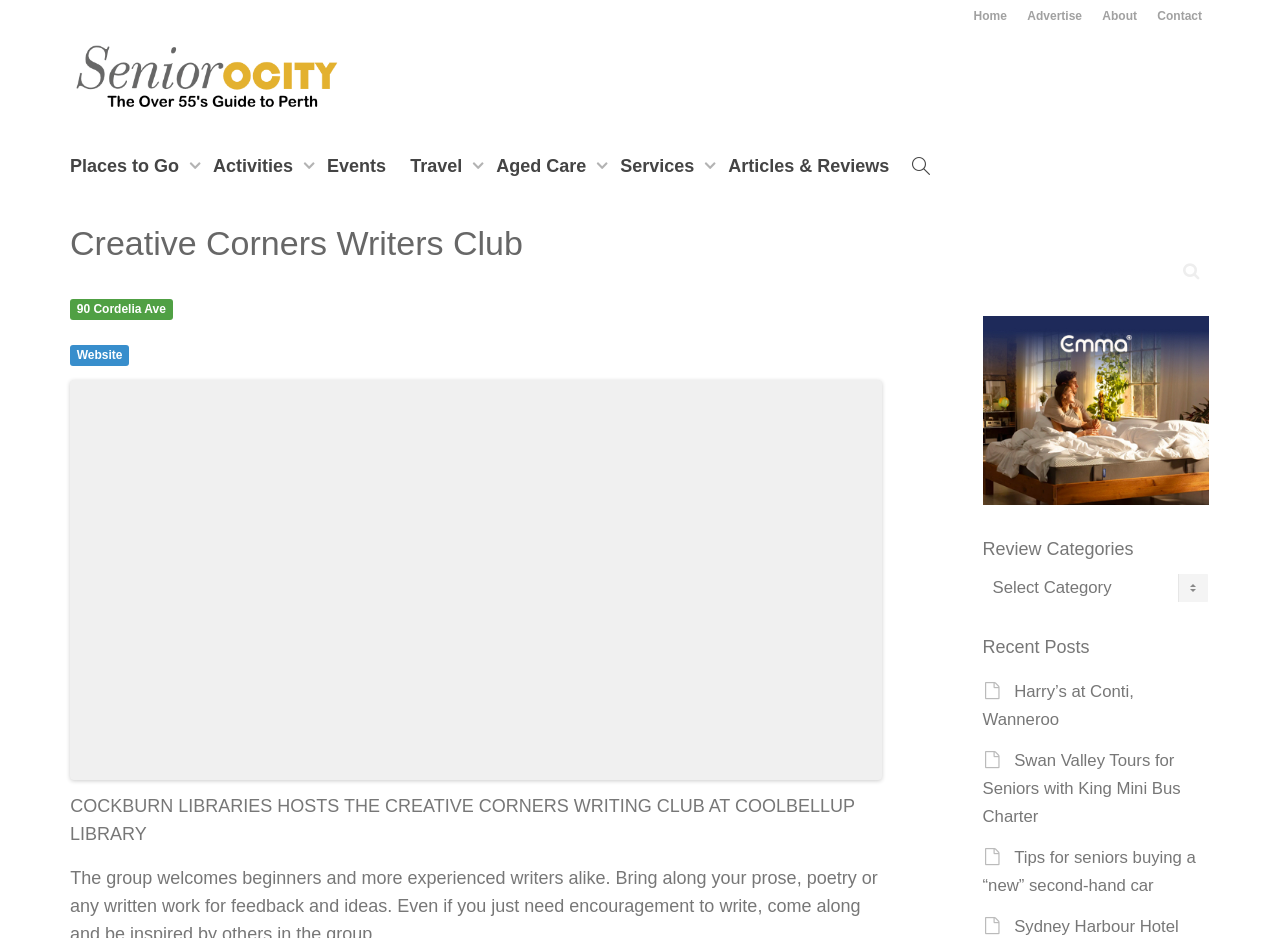Identify and provide the main heading of the webpage.

Creative Corners Writers Club